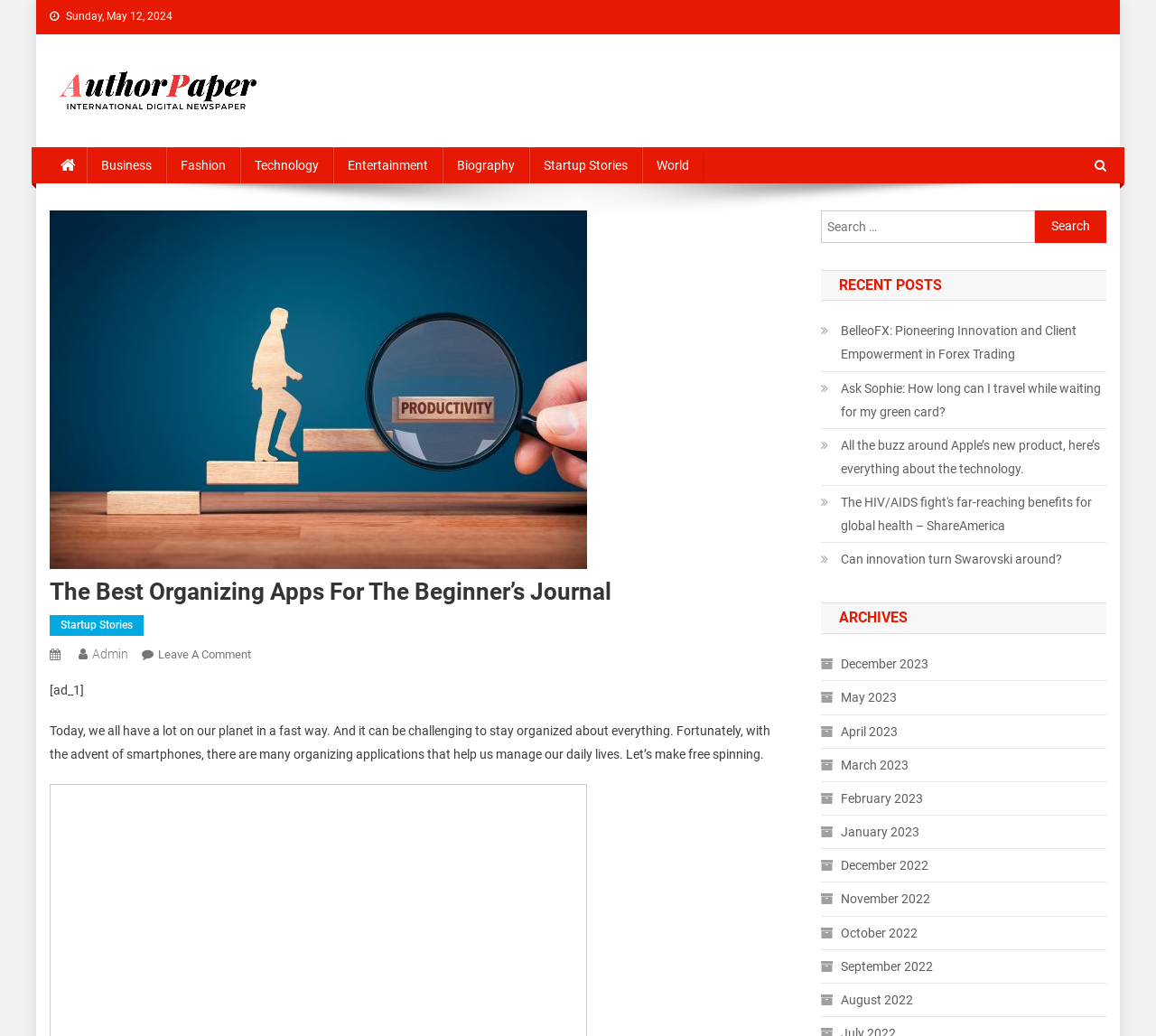Point out the bounding box coordinates of the section to click in order to follow this instruction: "Read the article about organizing apps".

[0.043, 0.558, 0.683, 0.585]